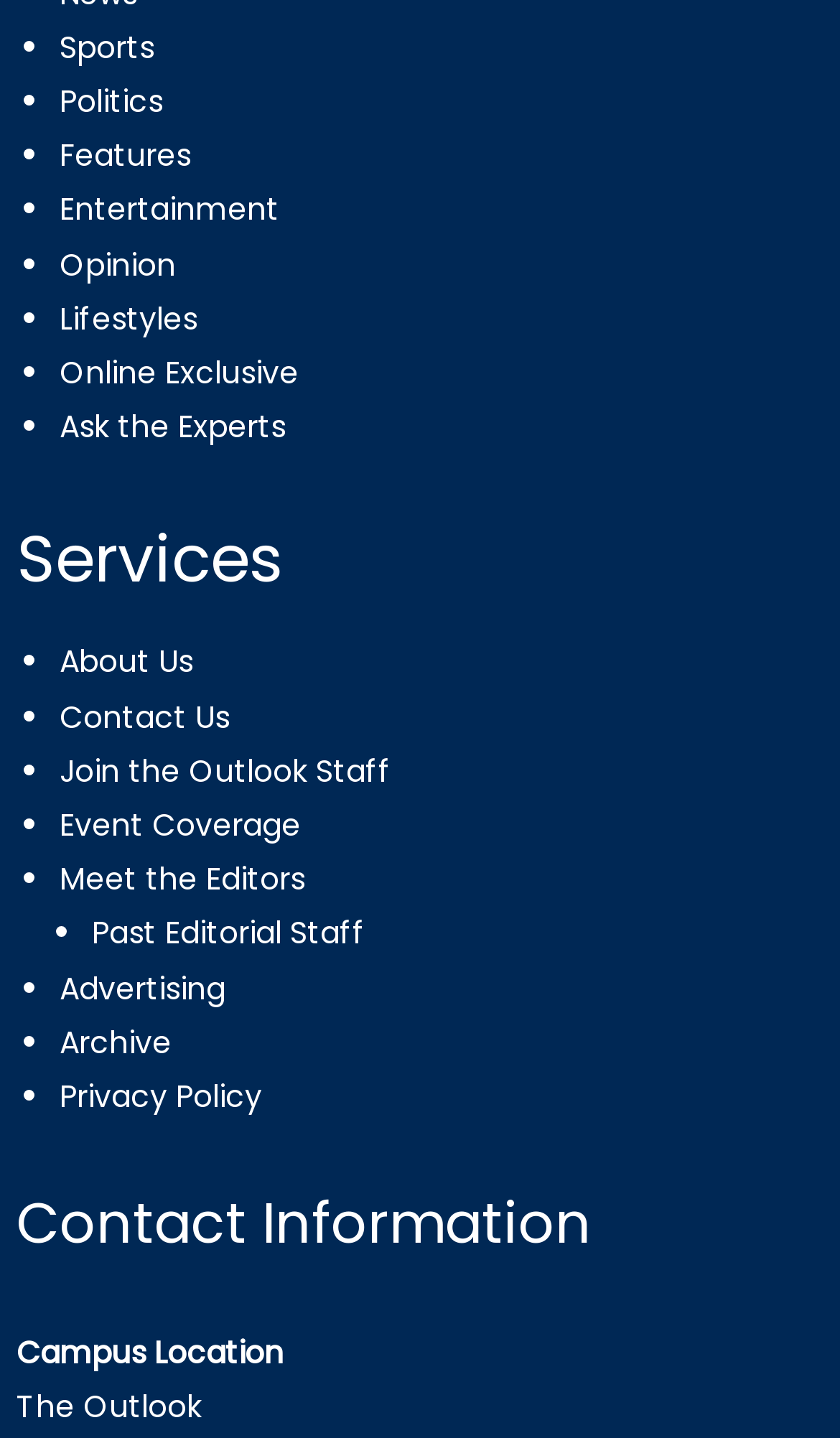Identify the bounding box for the described UI element: "Join the Outlook Staff".

[0.071, 0.521, 0.466, 0.551]